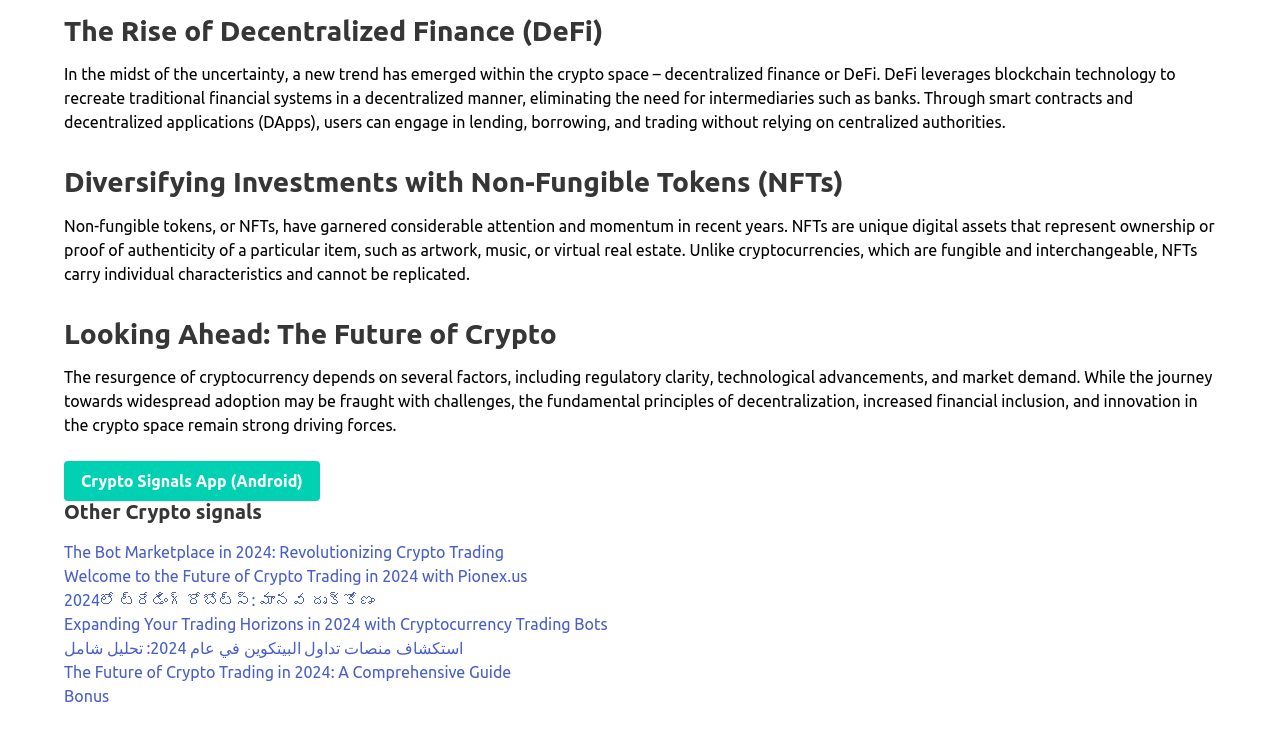Locate the bounding box coordinates of the UI element described by: "Crypto Signals App (Android)". The bounding box coordinates should consist of four float numbers between 0 and 1, i.e., [left, top, right, bottom].

[0.05, 0.63, 0.25, 0.685]